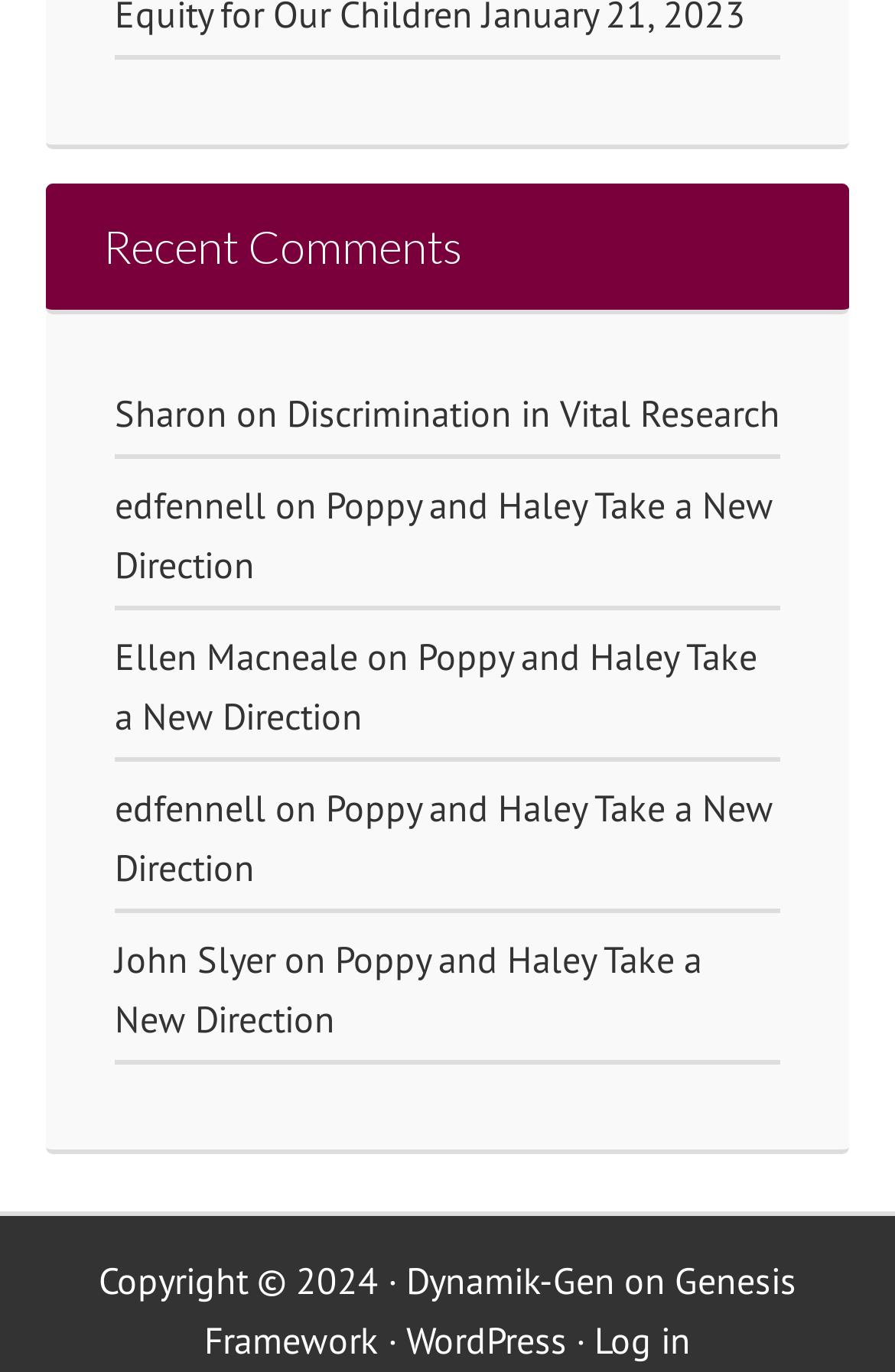Identify the bounding box coordinates of the region that should be clicked to execute the following instruction: "read article about discrimination in vital research".

[0.321, 0.284, 0.872, 0.317]